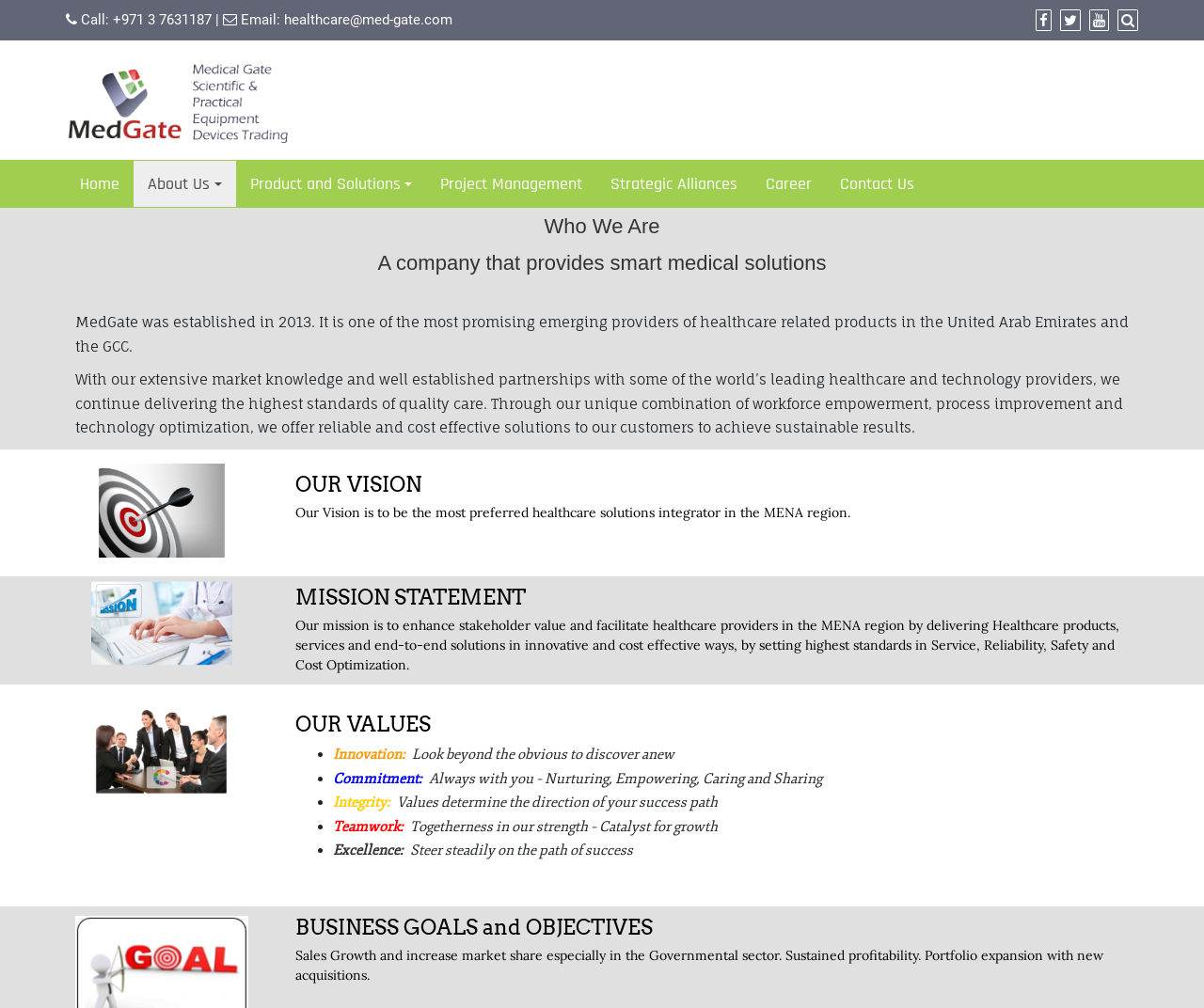What are the values of Medical Gate?
Provide a concise answer using a single word or phrase based on the image.

Innovation, Commitment, Integrity, Teamwork, Excellence